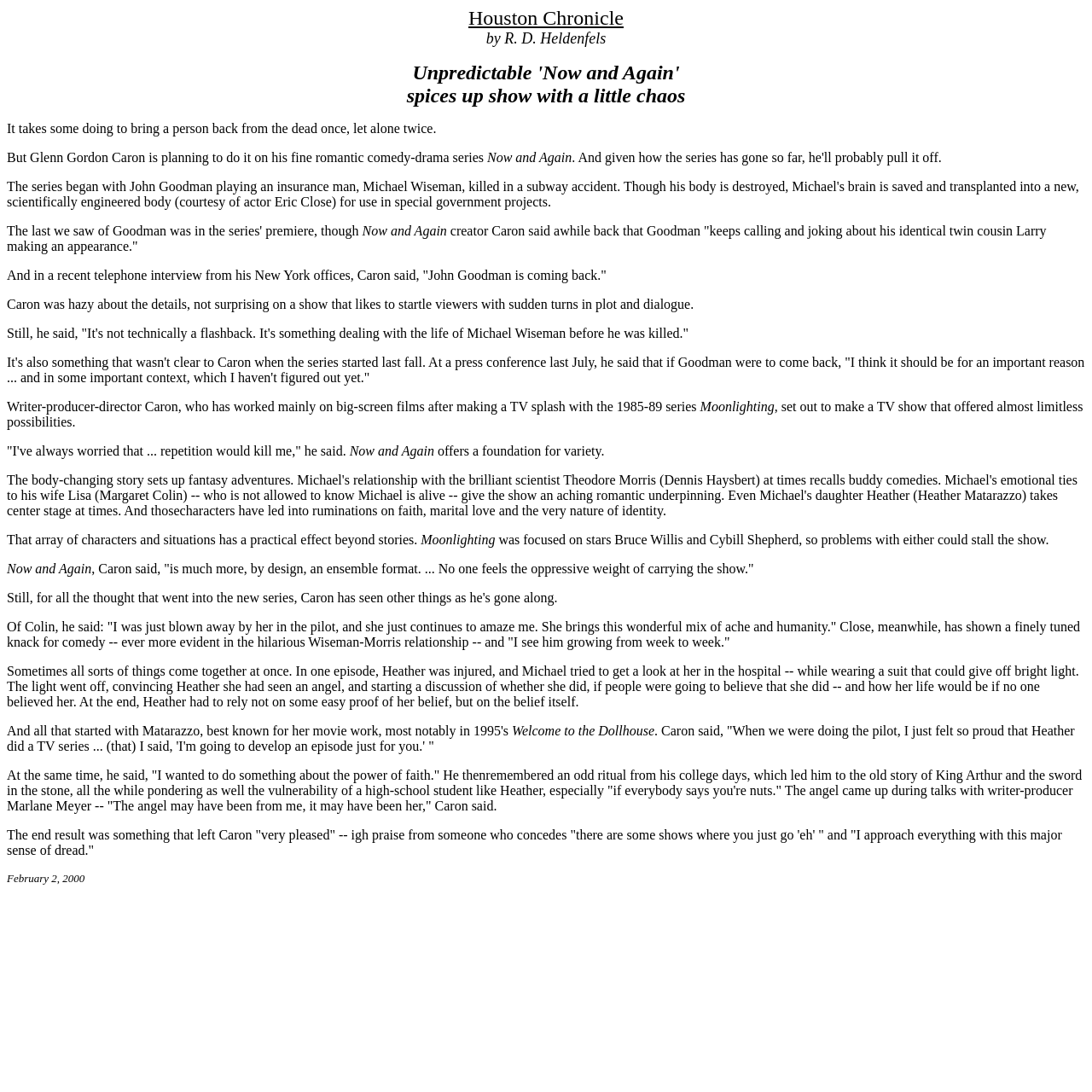What is the name of the actress who plays Heather?
Answer with a single word or short phrase according to what you see in the image.

Not mentioned